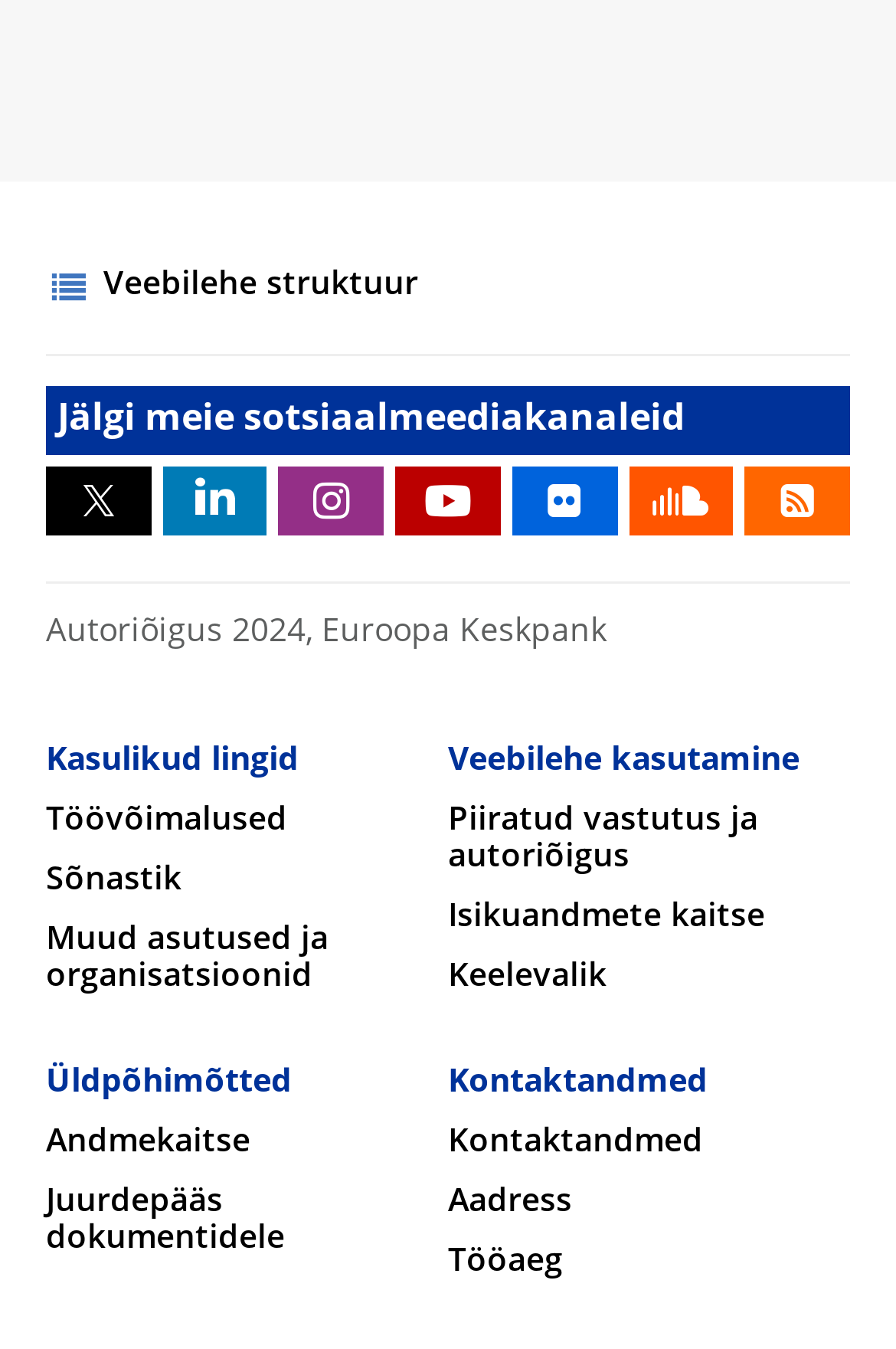Find the bounding box coordinates for the area that must be clicked to perform this action: "View Keelevalik".

[0.5, 0.712, 0.677, 0.736]